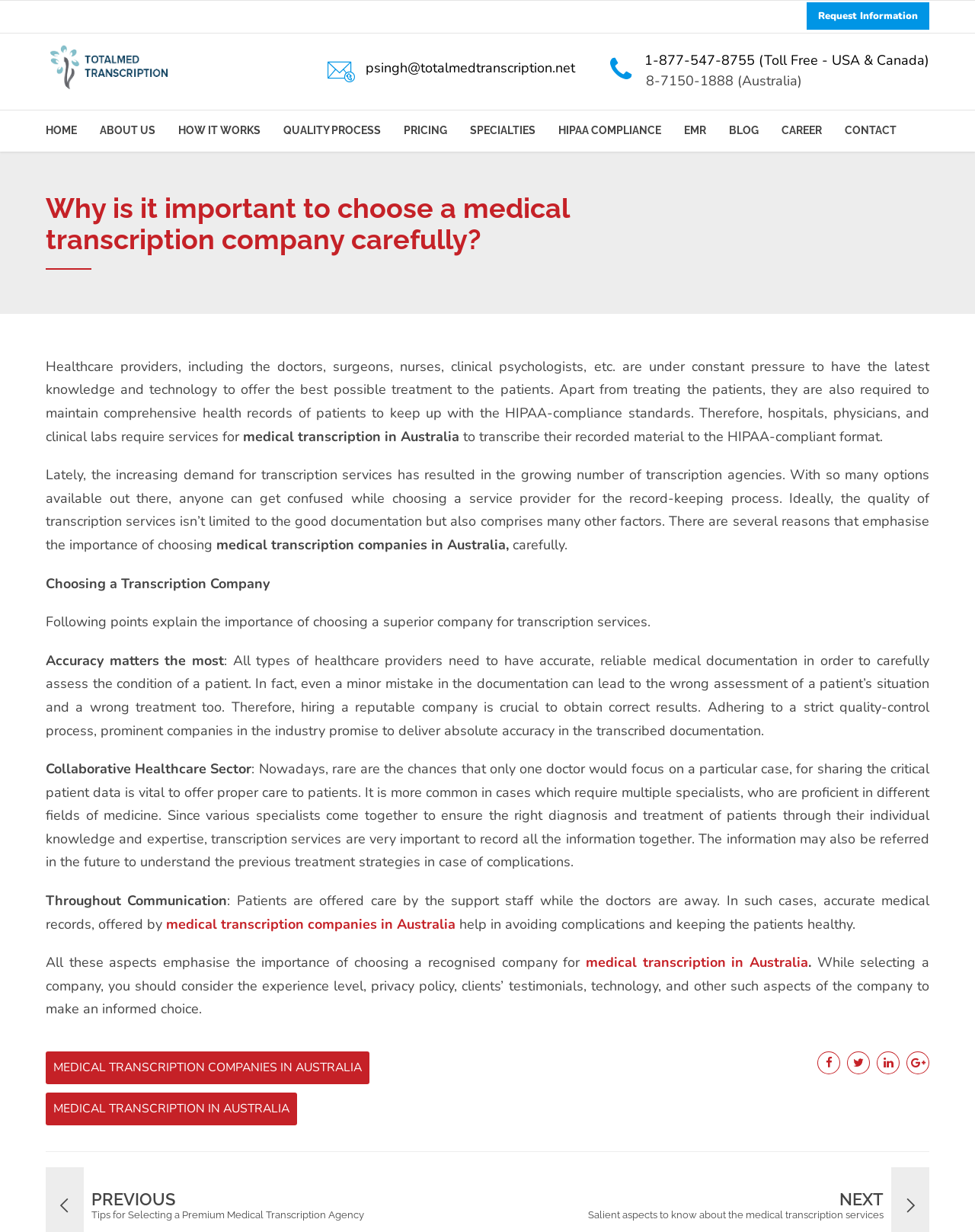Answer the question briefly using a single word or phrase: 
What factors should be considered when selecting a medical transcription company?

Experience, privacy policy, etc.